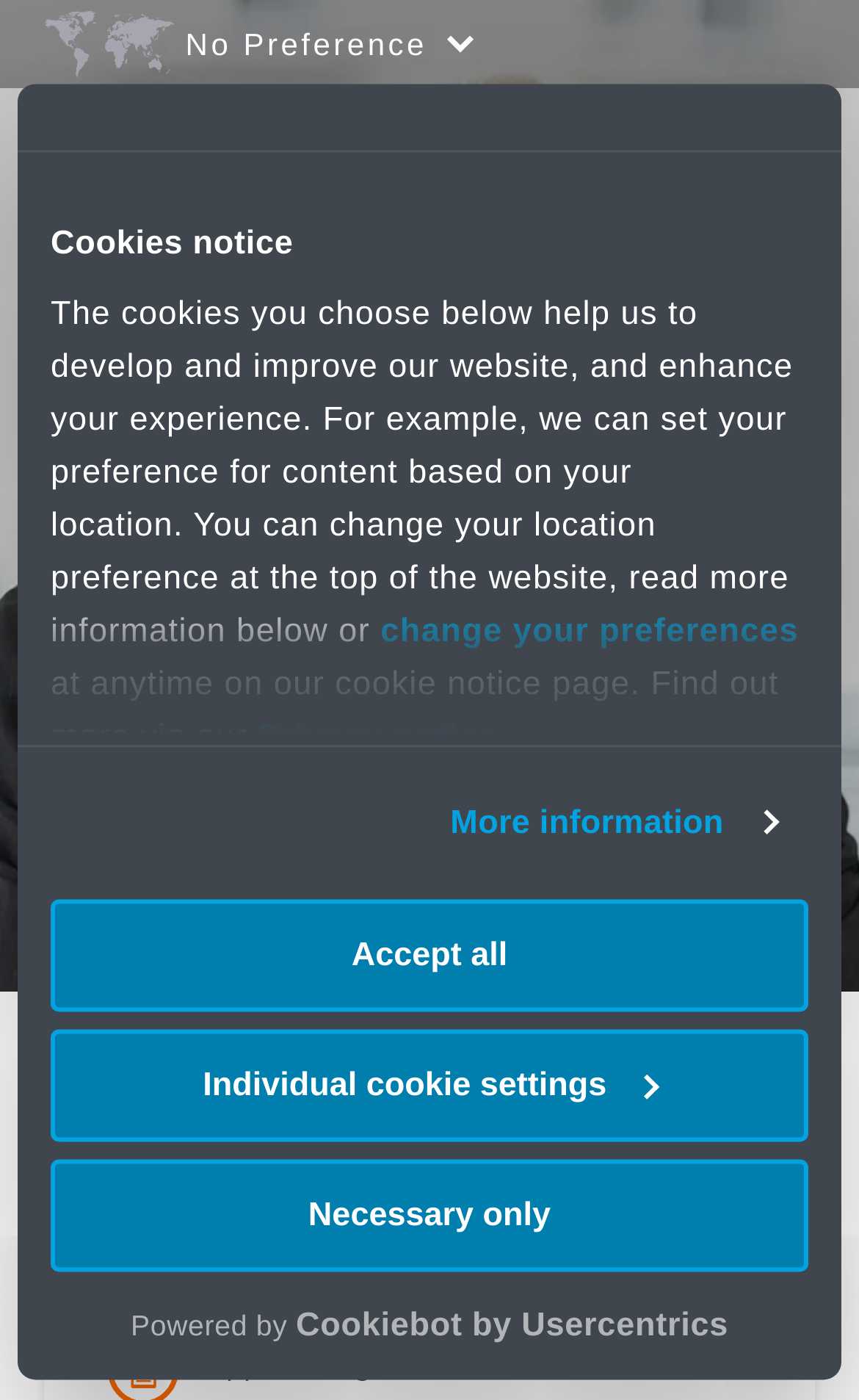Please identify the bounding box coordinates of the clickable area that will allow you to execute the instruction: "Open region selection menu".

[0.051, 0.0, 0.549, 0.063]